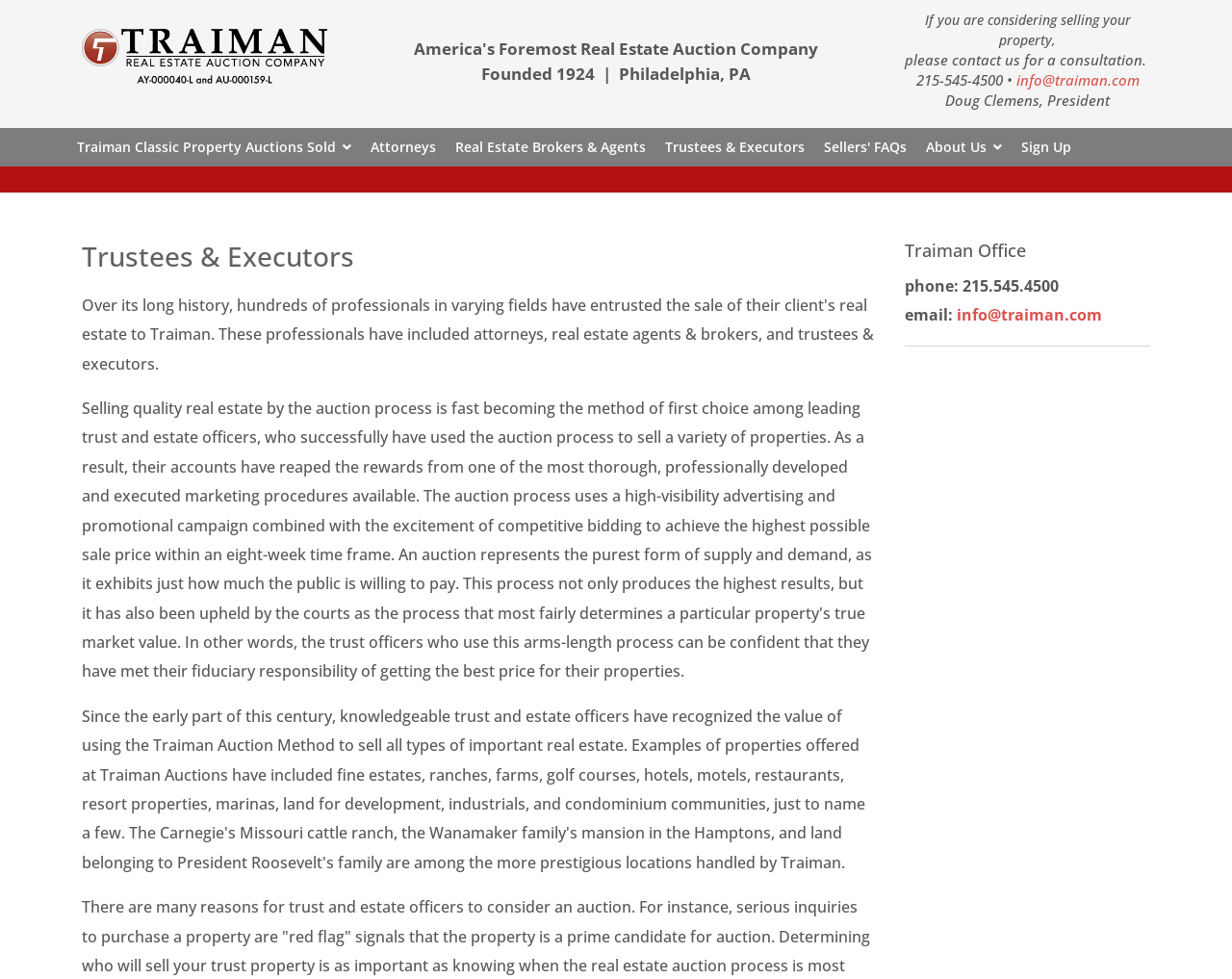What is the email address to contact for a consultation? Please answer the question using a single word or phrase based on the image.

info@traiman.com